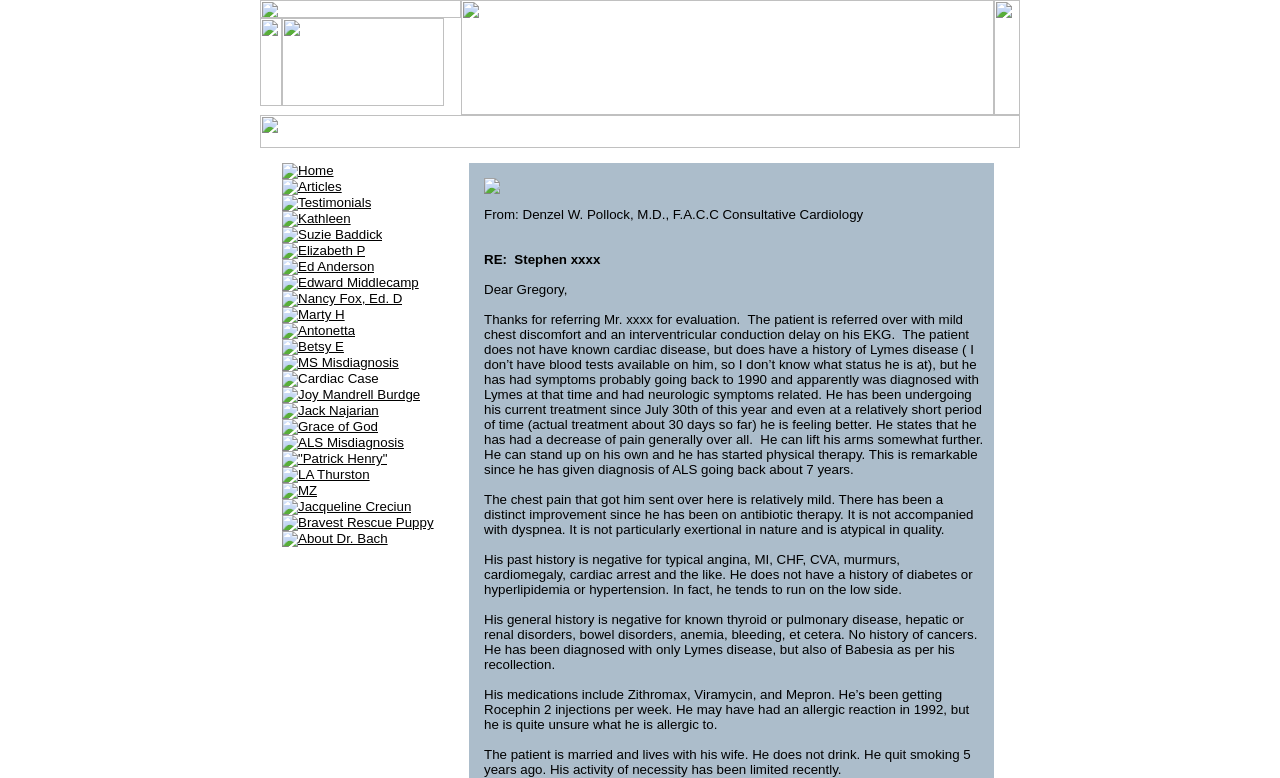Please look at the image and answer the question with a detailed explanation: What is the purpose of the table in the webpage?

The table contains links to different pages, such as 'Home', 'Articles', and 'Testimonials', which suggests that its purpose is to provide navigation to different sections of the website.